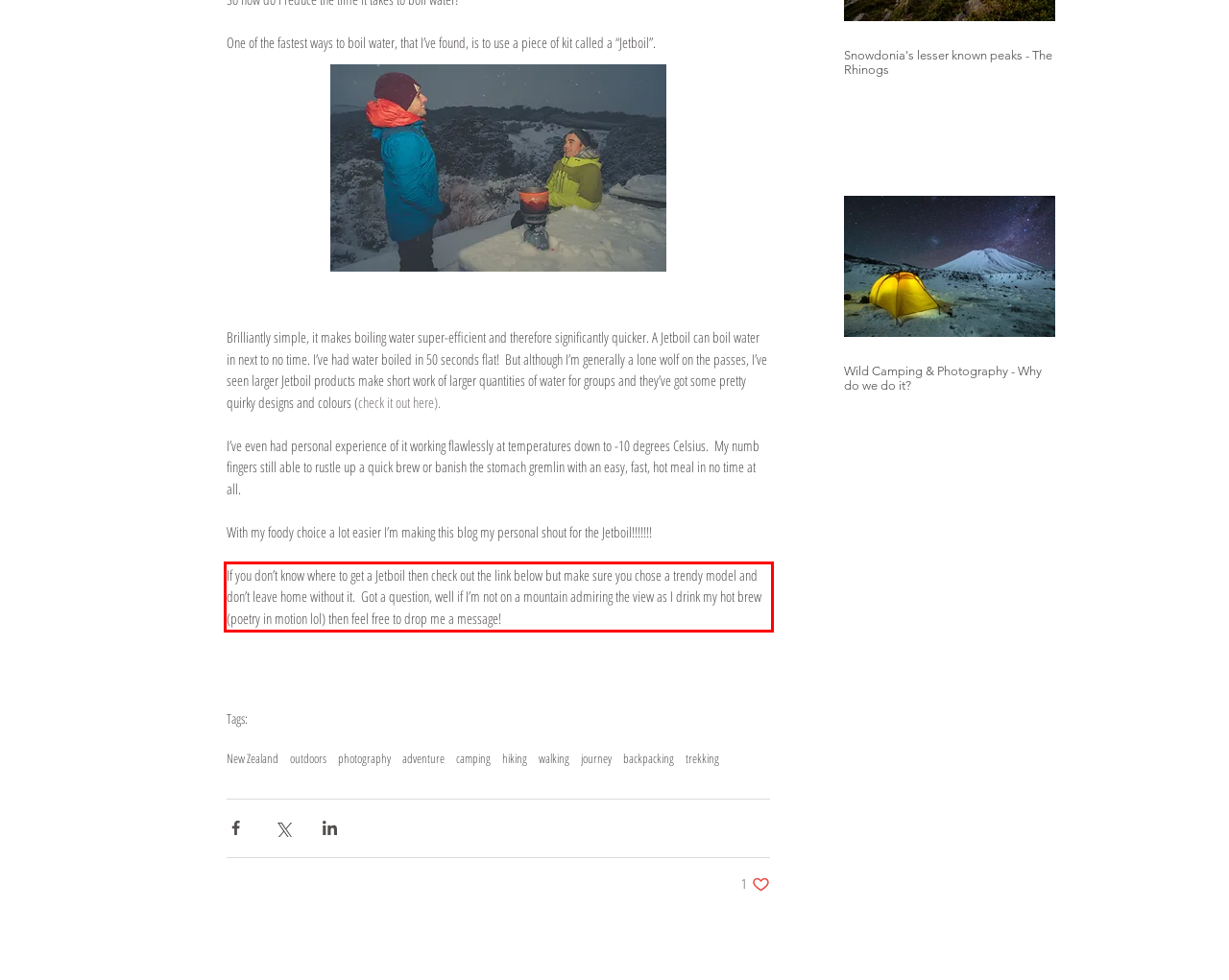Given a screenshot of a webpage containing a red rectangle bounding box, extract and provide the text content found within the red bounding box.

If you don’t know where to get a Jetboil then check out the link below but make sure you chose a trendy model and don’t leave home without it. Got a question, well if I’m not on a mountain admiring the view as I drink my hot brew (poetry in motion lol) then feel free to drop me a message!